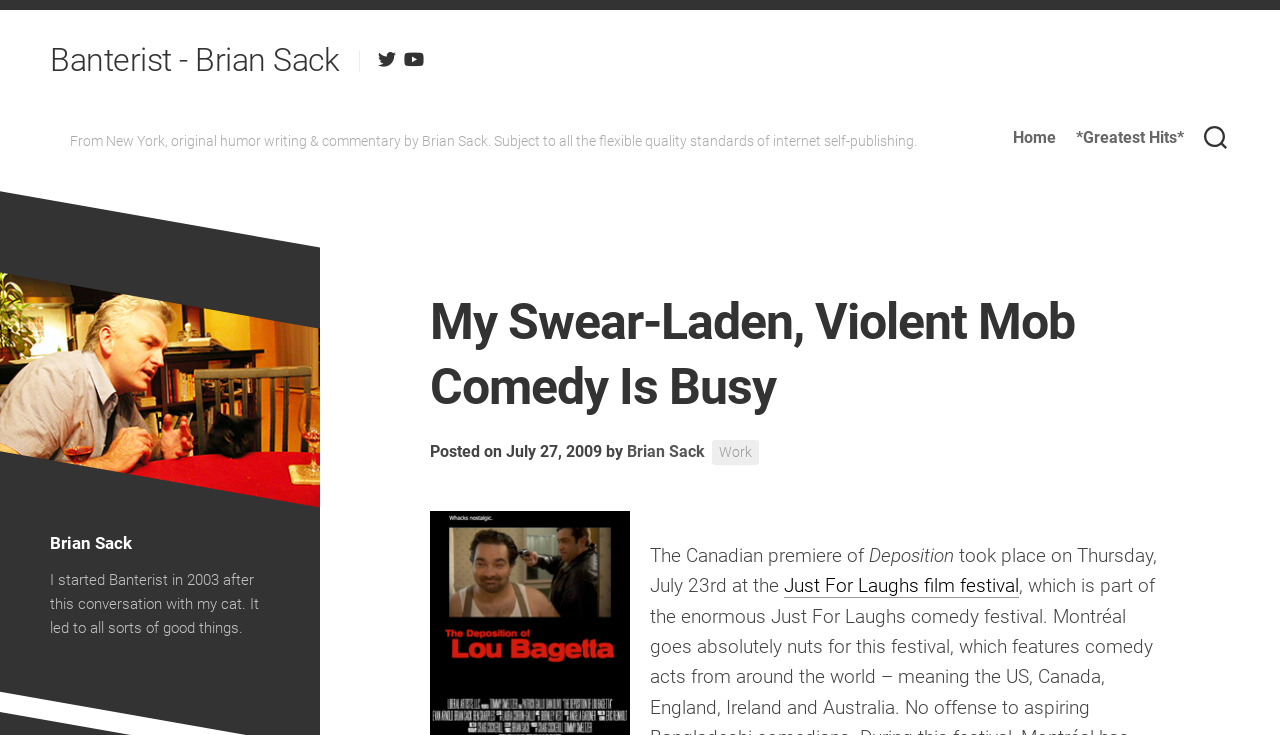Please determine and provide the text content of the webpage's heading.

My Swear-Laden, Violent Mob Comedy Is Busy